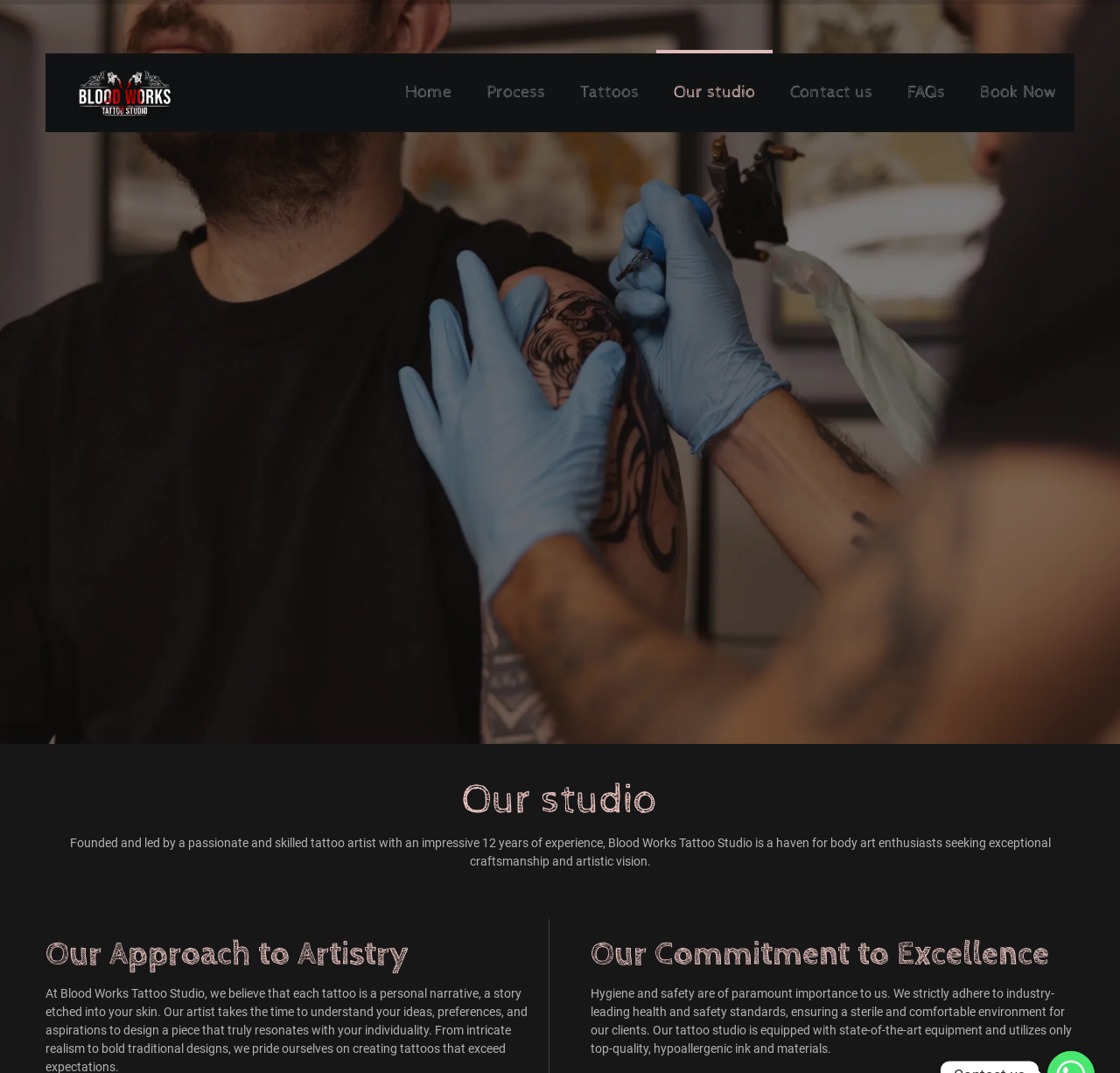Observe the image and answer the following question in detail: What is the name of the tattoo studio?

I found the name of the tattoo studio in the heading element, which is 'Our studio – Blood Works Tattoo Studio'.